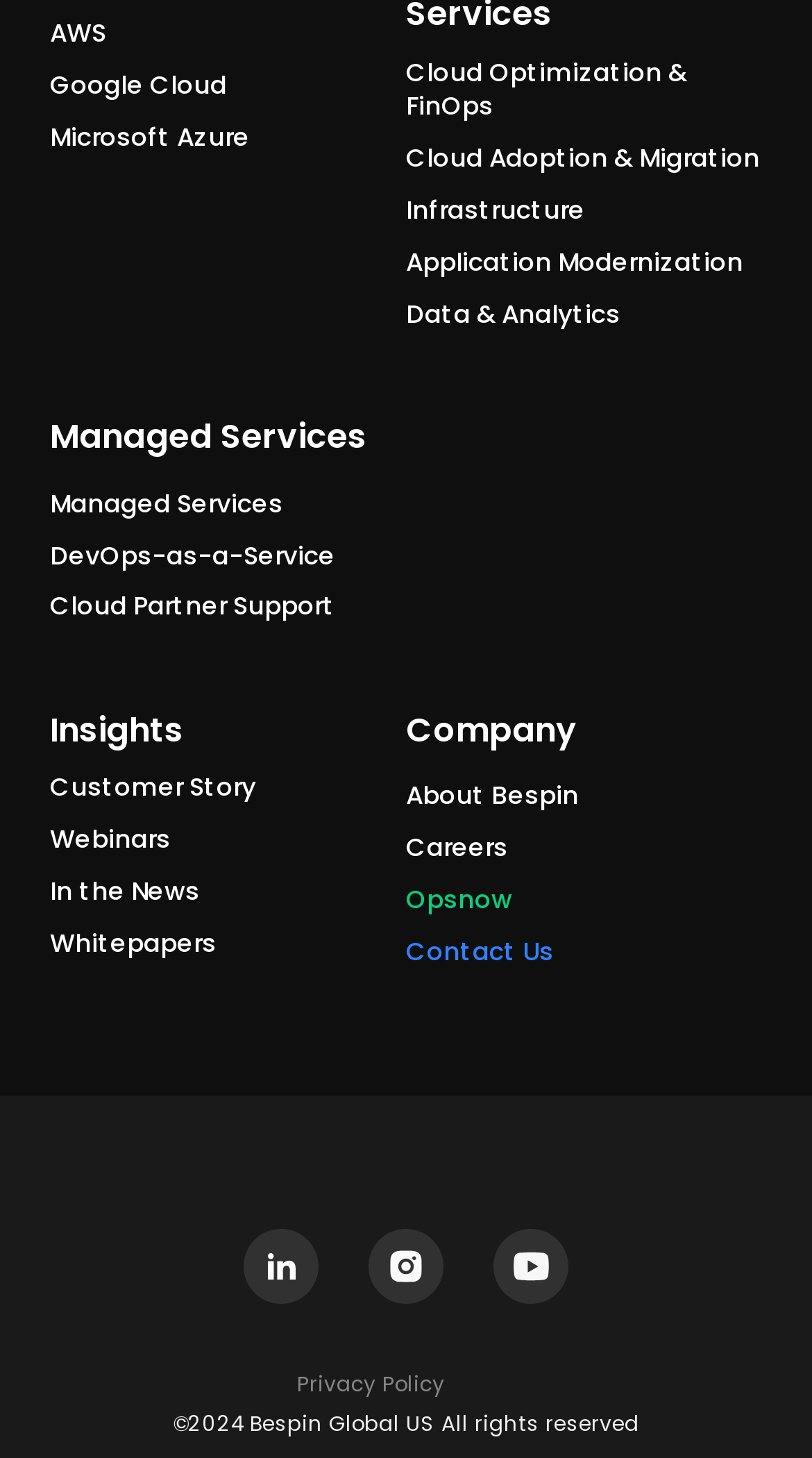Using the element description provided, determine the bounding box coordinates in the format (top-left x, top-left y, bottom-right x, bottom-right y). Ensure that all values are floating point numbers between 0 and 1. Element description: Data & AnalyticsData & Analytics

[0.5, 0.204, 0.764, 0.228]